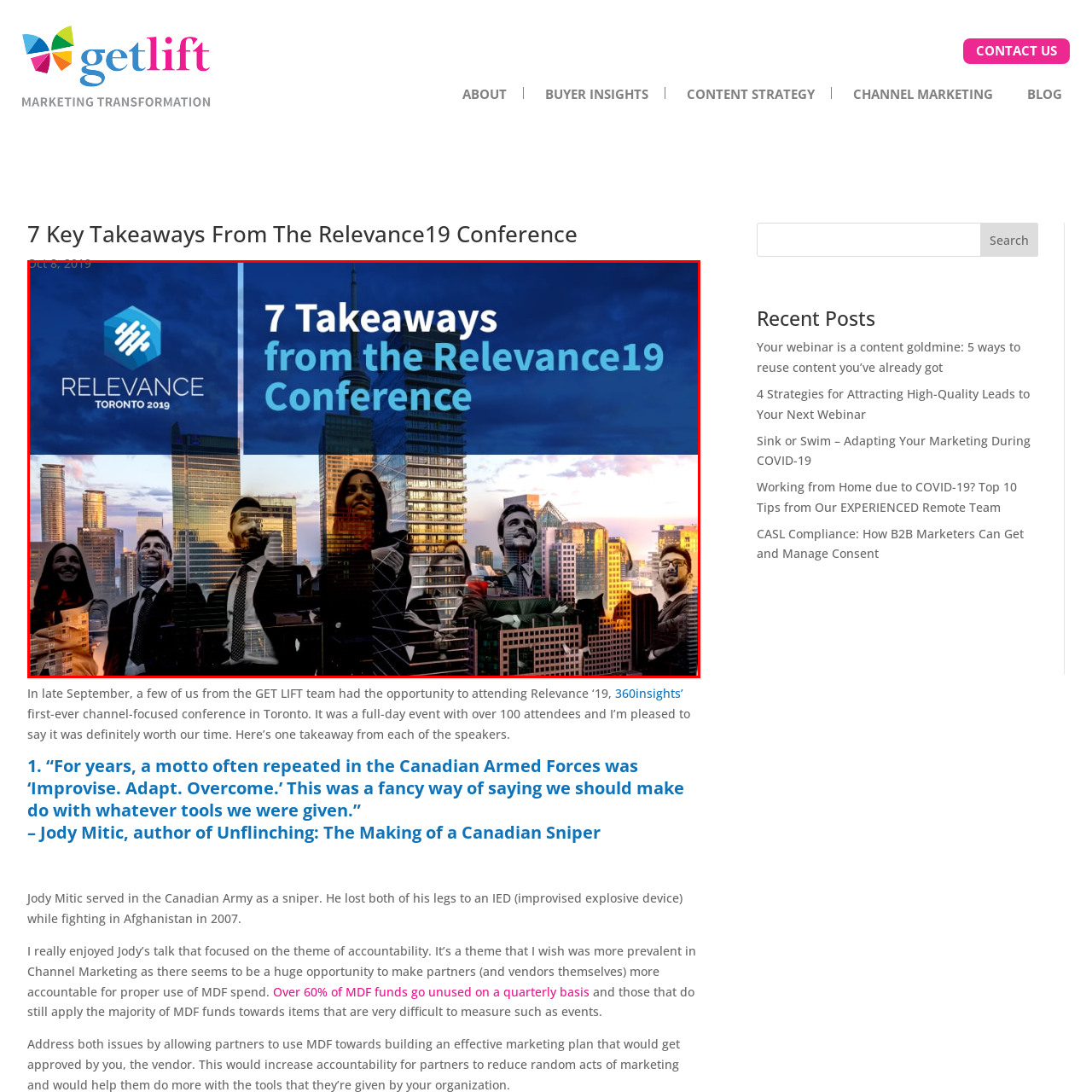Pay attention to the section of the image delineated by the white outline and provide a detailed response to the subsequent question, based on your observations: 
What is symbolized by the silhouettes of diverse professionals in the background?

The silhouettes of diverse professionals in the background of the image symbolize collaboration and networking, as stated in the caption, which suggests that the conference was a platform for professionals to come together and share their experiences.